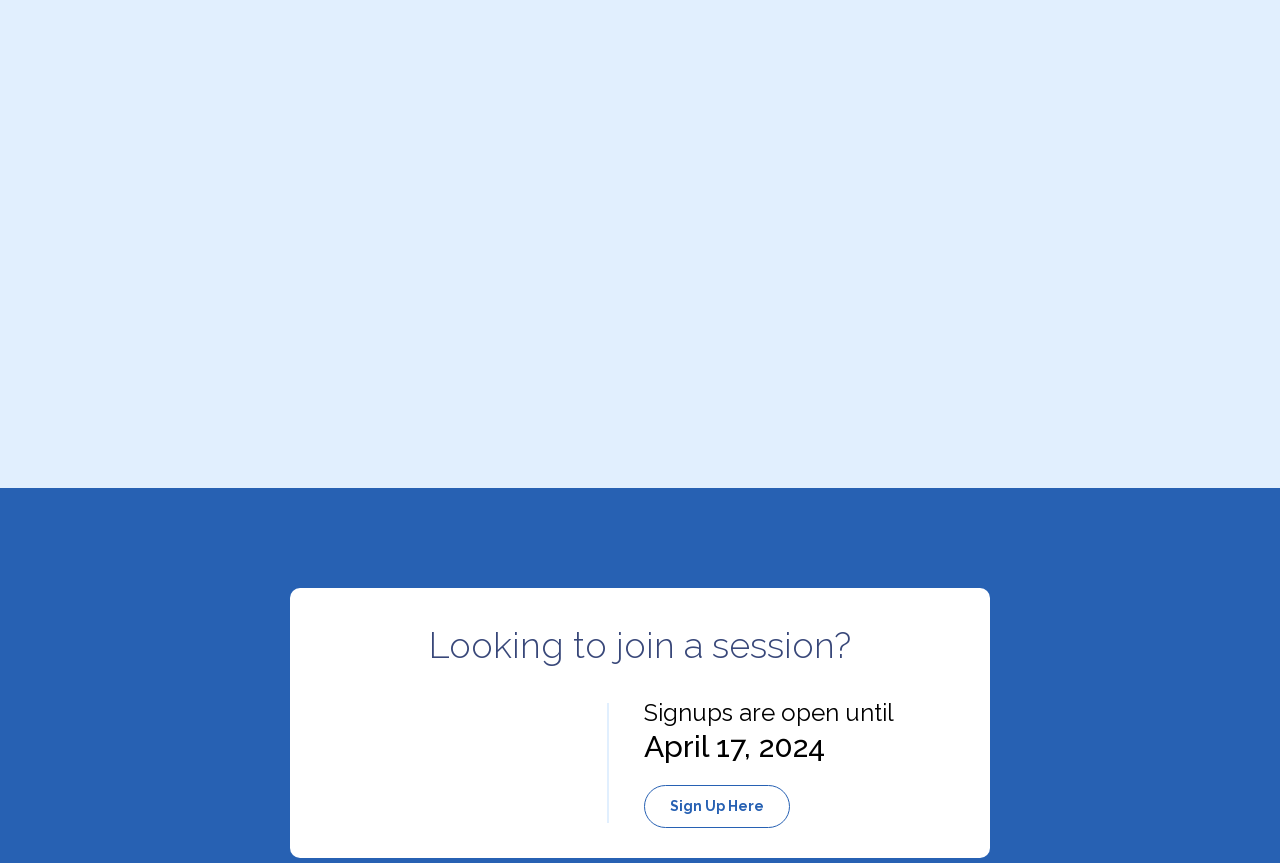How can users join a session?
Examine the image closely and answer the question with as much detail as possible.

Users can join a session by clicking on the 'Sign Up Here' link, which is located at the bottom of the page with bounding box coordinates [0.503, 0.91, 0.617, 0.959]. This link allows users to register for a session.